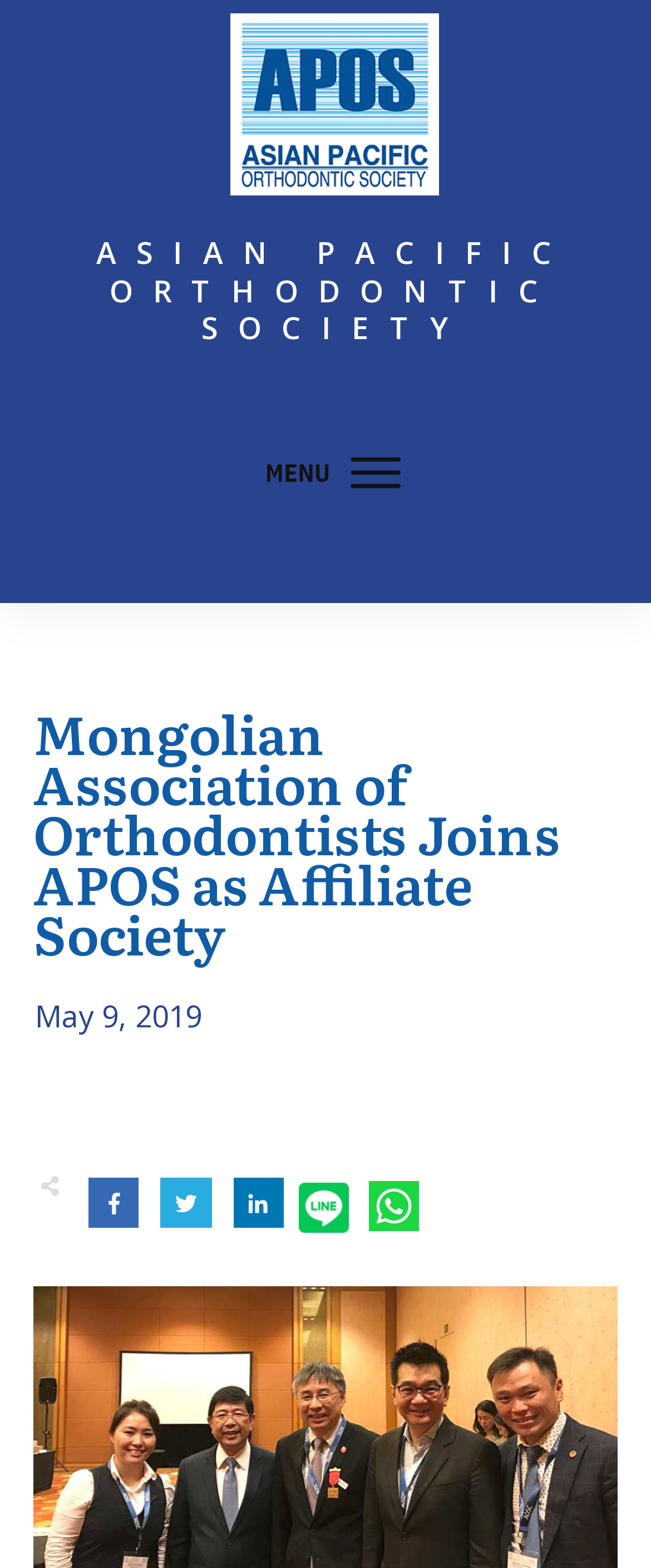What is the organization mentioned in the webpage?
Please provide a comprehensive answer based on the details in the screenshot.

I found the heading element with the content 'ASIAN PACIFIC ORTHODONTIC SOCIETY' at coordinates [0.054, 0.126, 0.972, 0.222], which indicates the organization mentioned in the webpage.